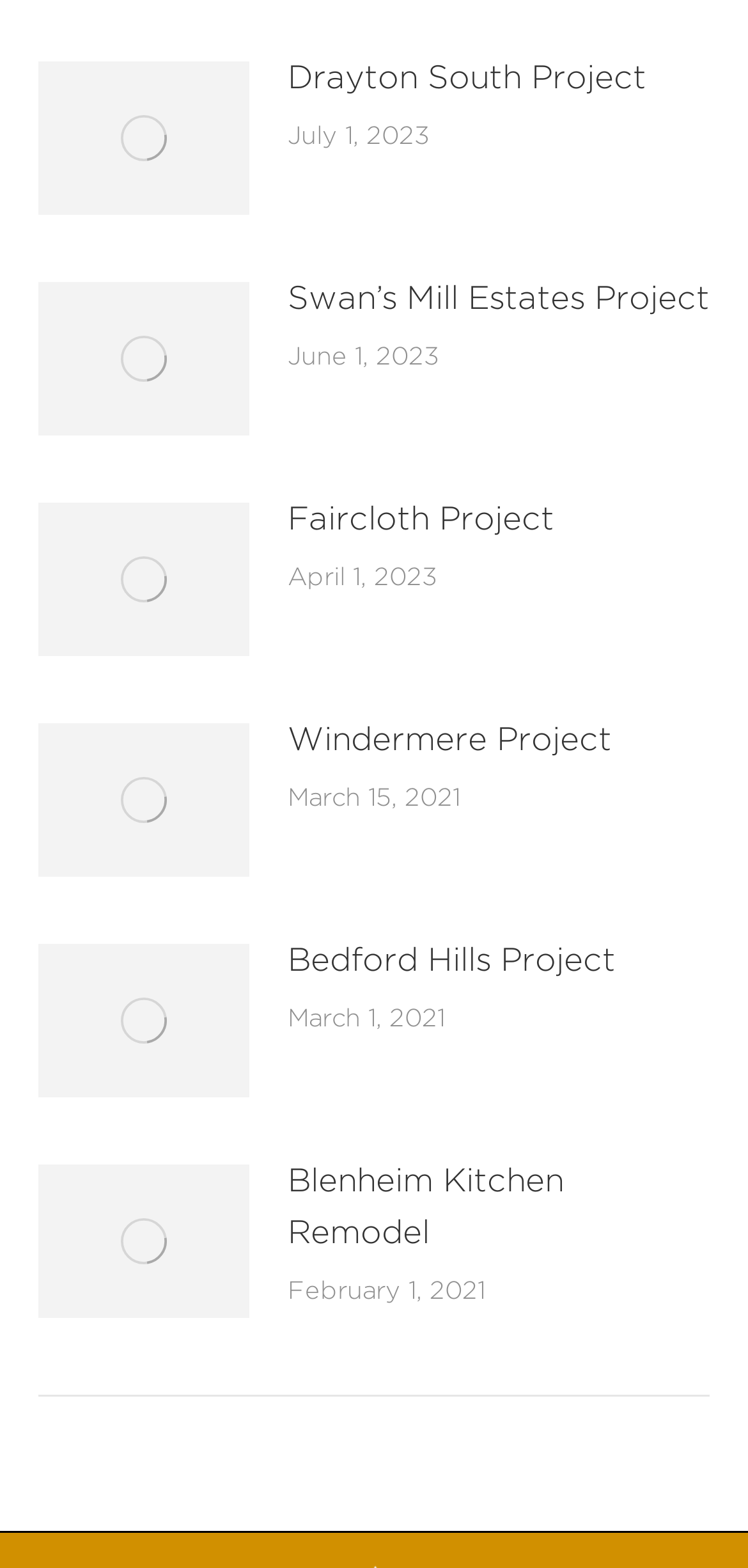Identify the coordinates of the bounding box for the element that must be clicked to accomplish the instruction: "view Faircloth Project".

[0.385, 0.314, 0.741, 0.347]